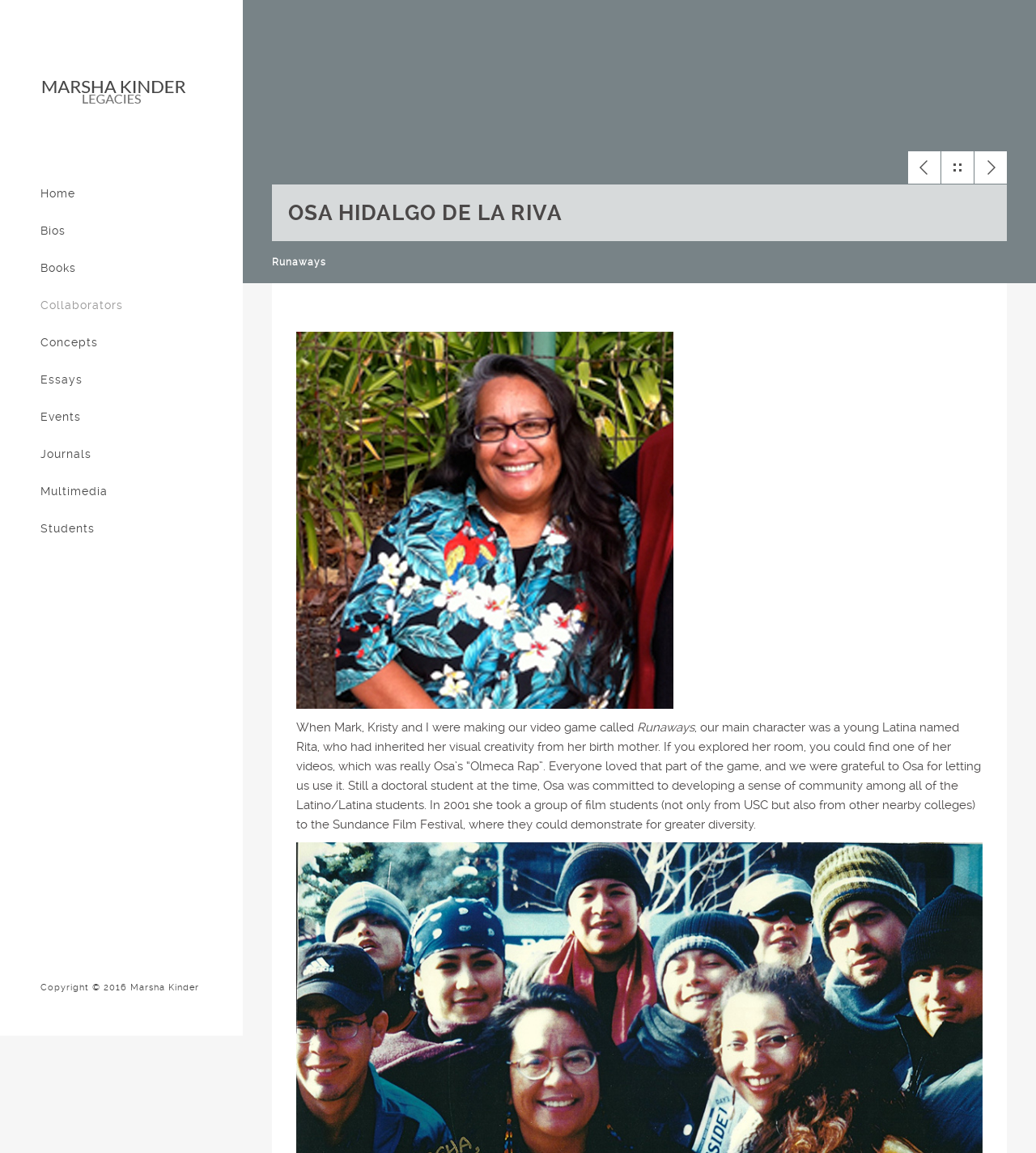Identify the main heading of the webpage and provide its text content.

OSA HIDALGO DE LA RIVA